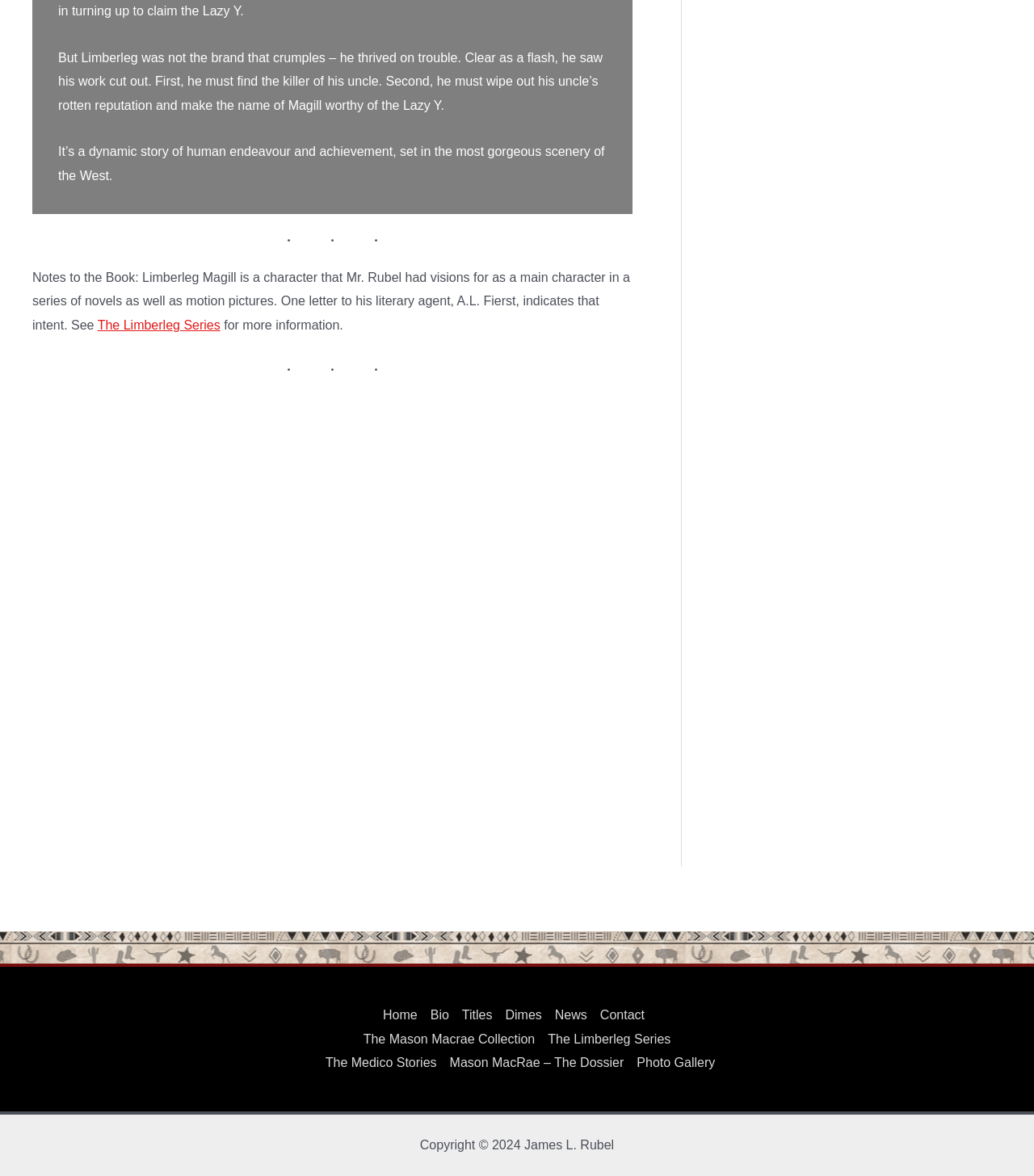Could you indicate the bounding box coordinates of the region to click in order to complete this instruction: "Navigate to the Home page".

[0.37, 0.853, 0.41, 0.873]